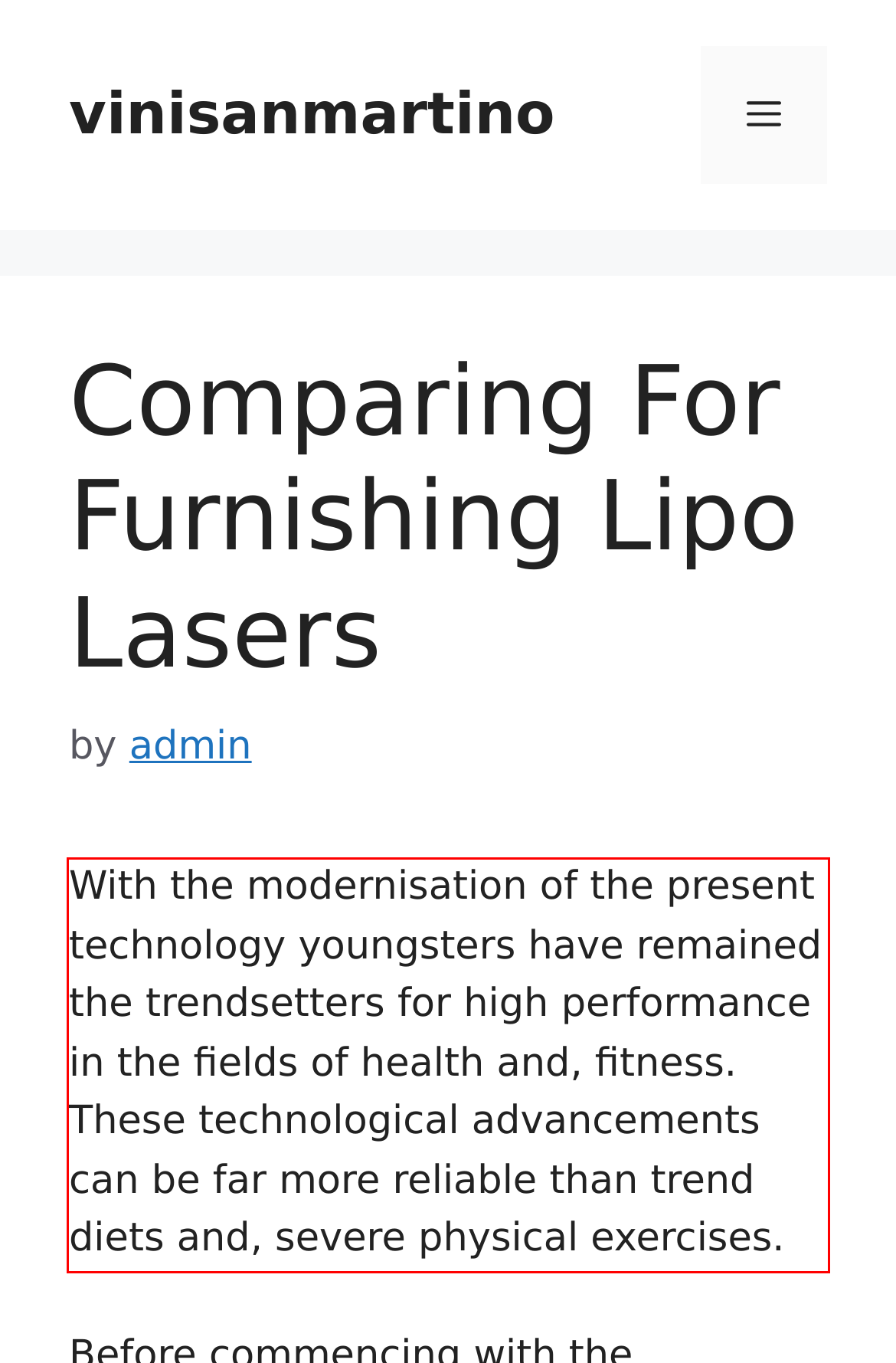Identify the text within the red bounding box on the webpage screenshot and generate the extracted text content.

With the modernisation of the present technology youngsters have remained the trendsetters for high performance in the fields of health and, fitness. These technological advancements can be far more reliable than trend diets and, severe physical exercises.